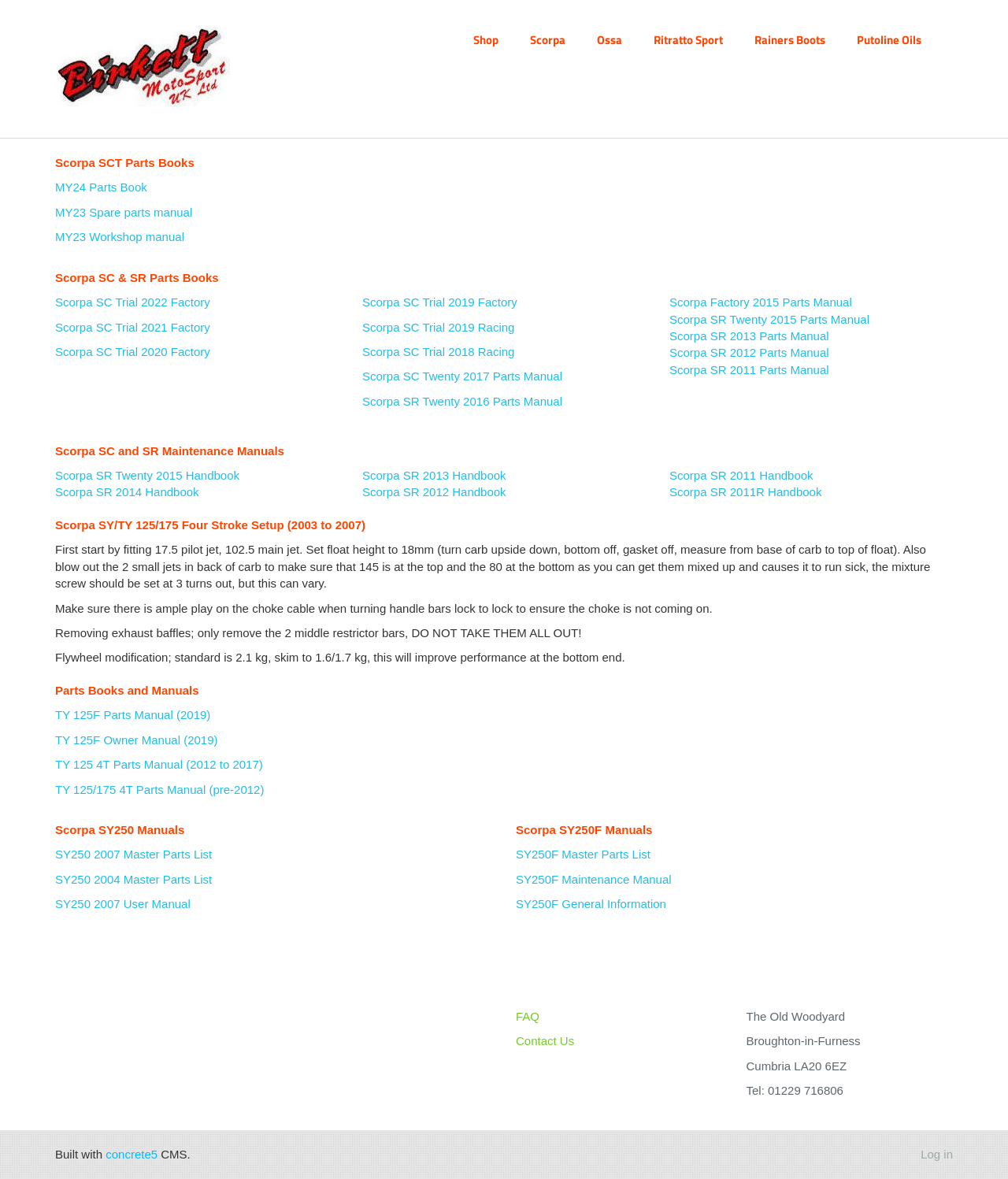Locate the bounding box coordinates of the clickable region necessary to complete the following instruction: "Go to the 'Shop' page". Provide the coordinates in the format of four float numbers between 0 and 1, i.e., [left, top, right, bottom].

[0.47, 0.026, 0.526, 0.041]